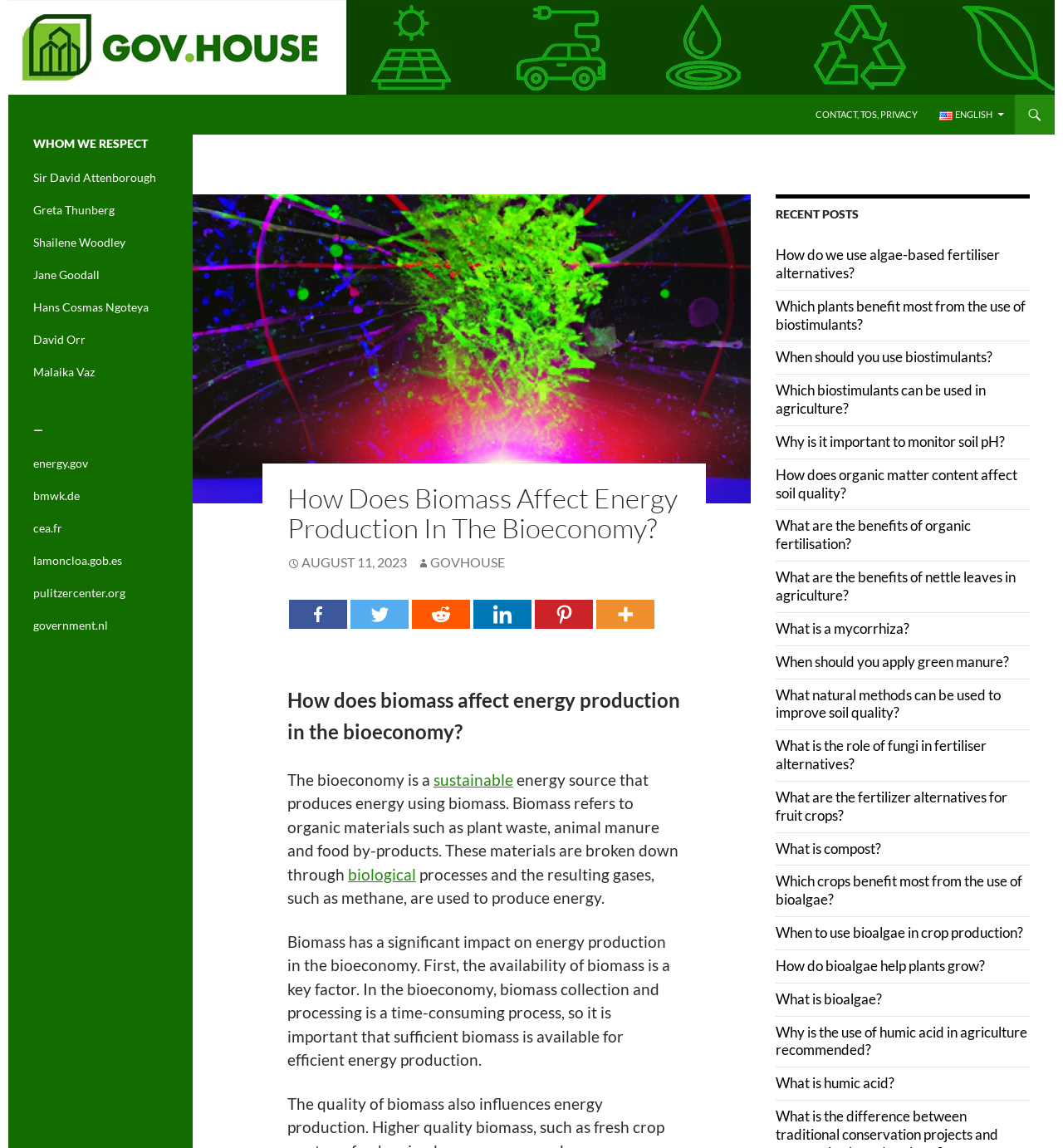Identify the bounding box coordinates of the section to be clicked to complete the task described by the following instruction: "Browse the Using section". The coordinates should be four float numbers between 0 and 1, formatted as [left, top, right, bottom].

None